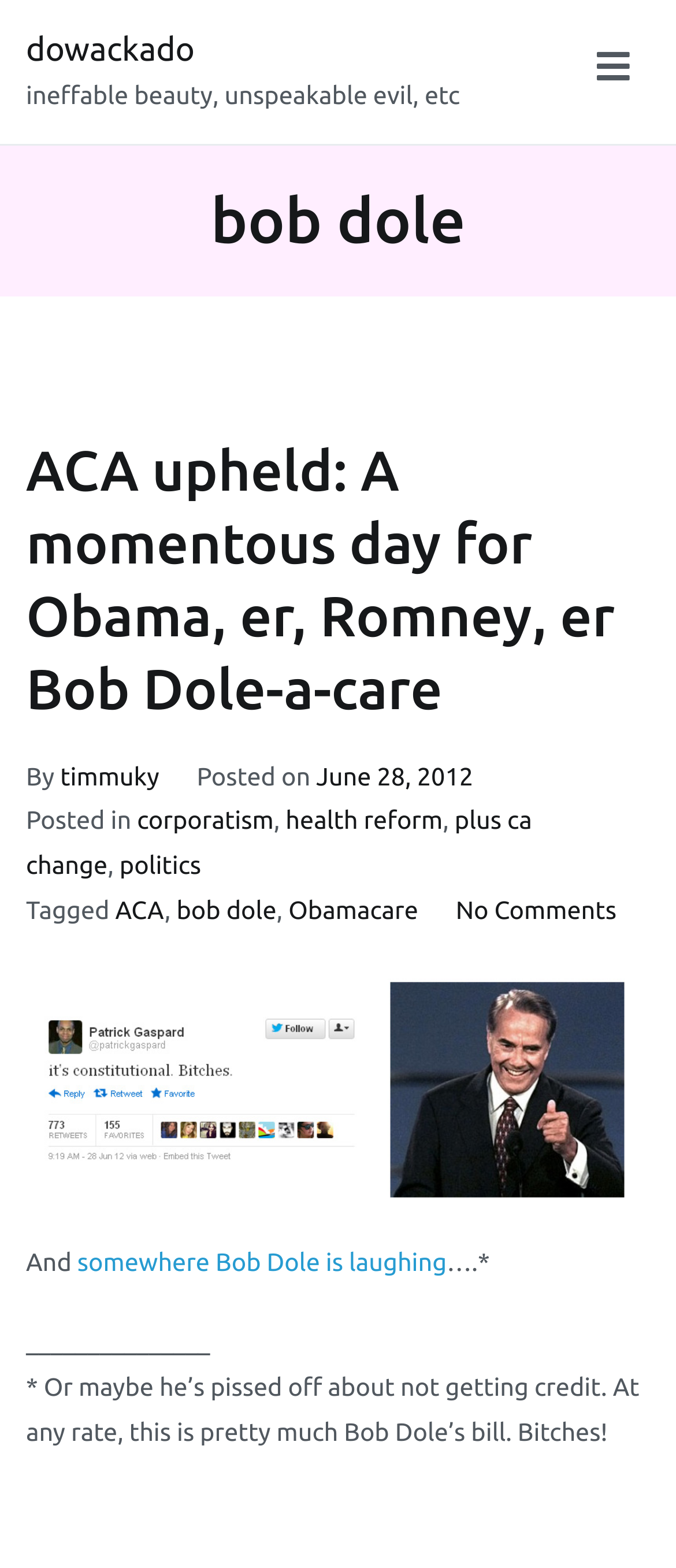Identify the coordinates of the bounding box for the element described below: "dowackado". Return the coordinates as four float numbers between 0 and 1: [left, top, right, bottom].

[0.038, 0.019, 0.288, 0.044]